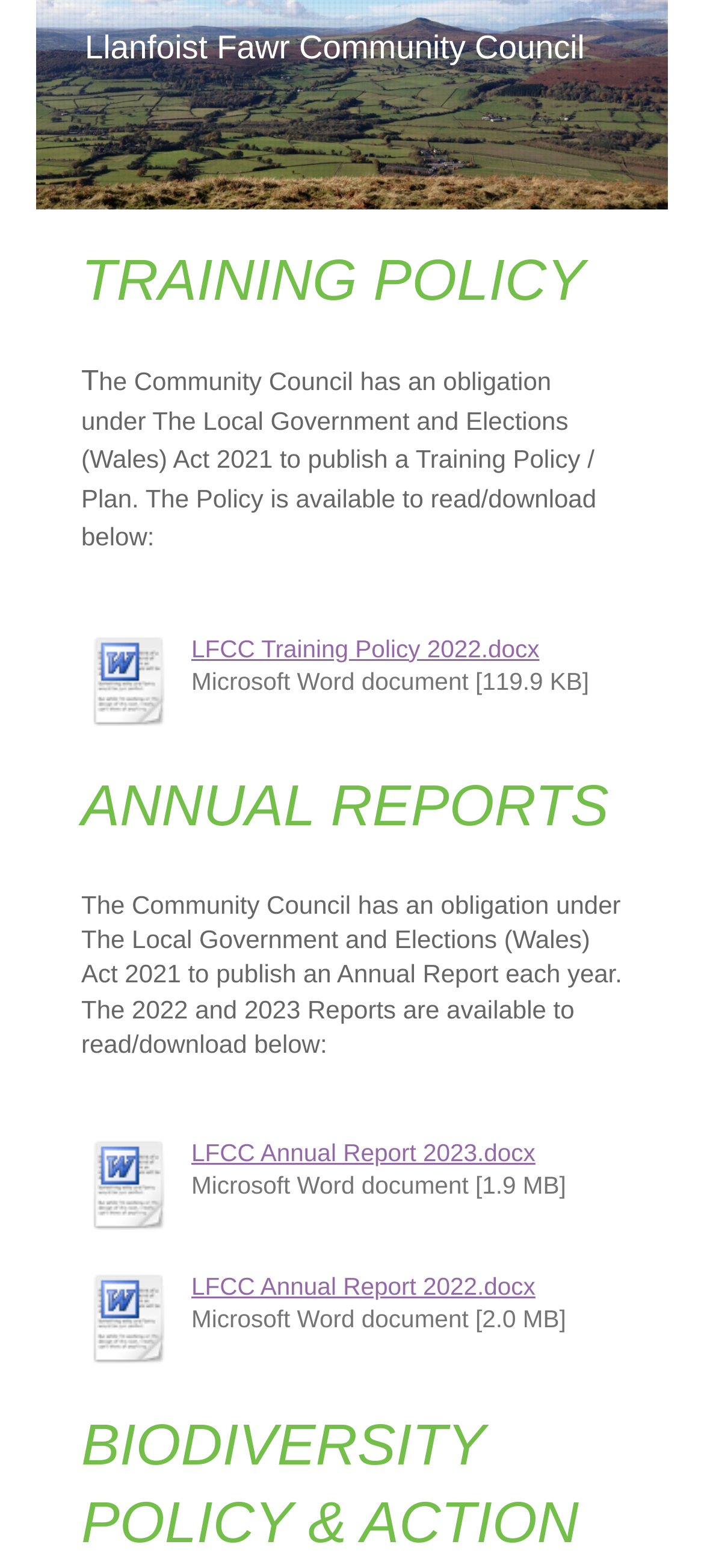Determine the bounding box for the described HTML element: "LFCC Annual Report 2023.docx". Ensure the coordinates are four float numbers between 0 and 1 in the format [left, top, right, bottom].

[0.272, 0.726, 0.761, 0.744]